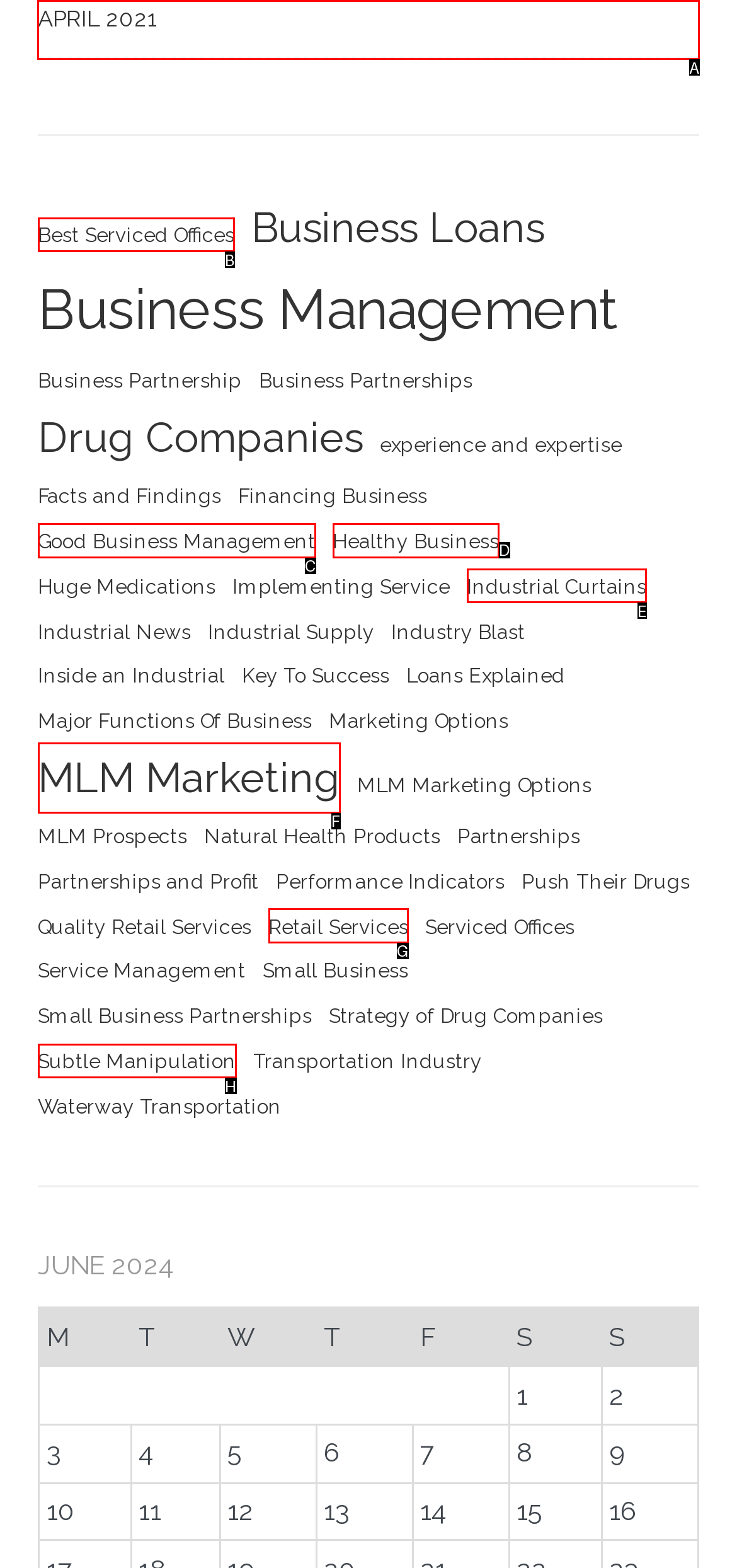Select the appropriate HTML element to click on to finish the task: Click on 'APRIL 2021'.
Answer with the letter corresponding to the selected option.

A